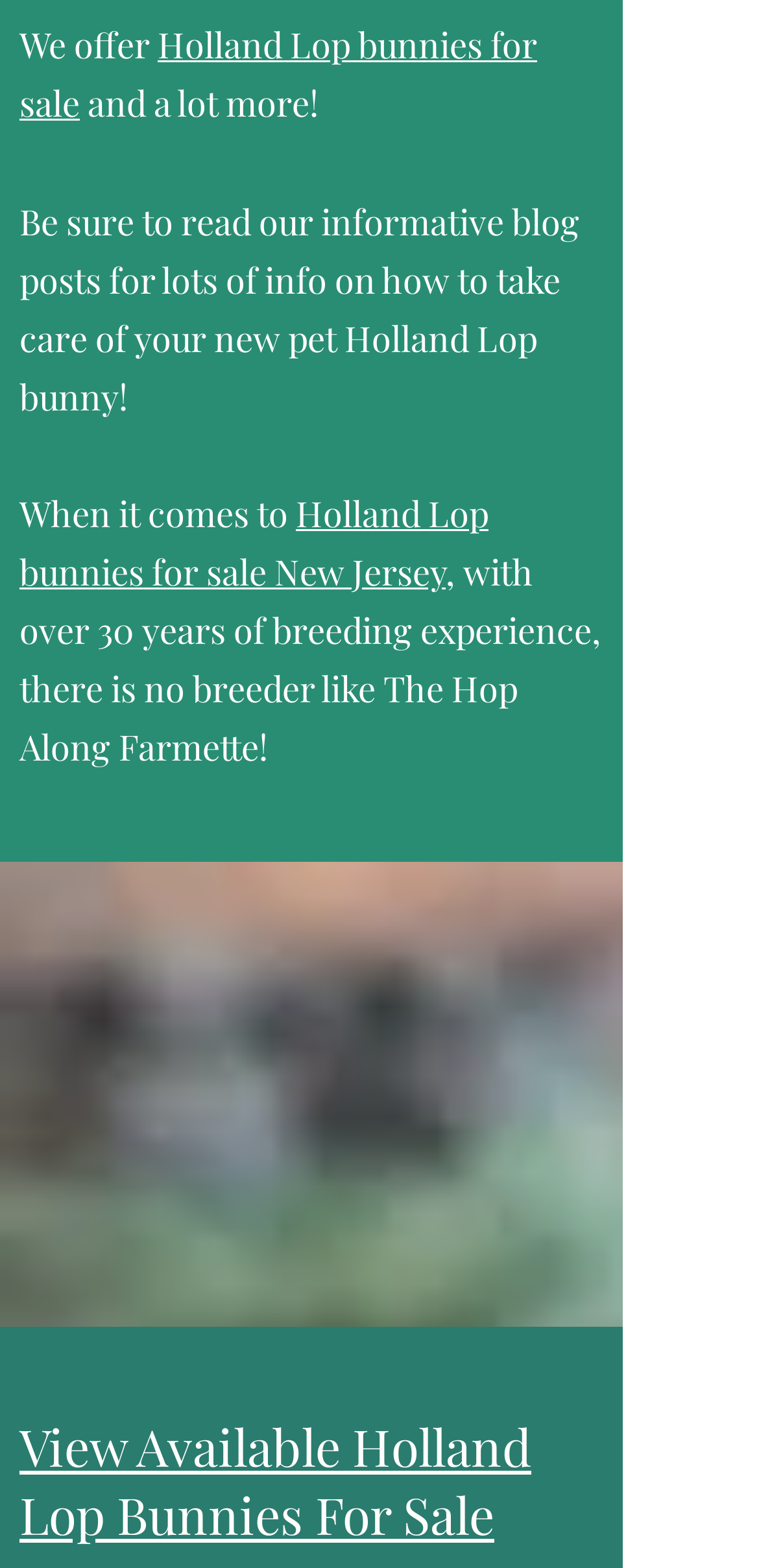Specify the bounding box coordinates (top-left x, top-left y, bottom-right x, bottom-right y) of the UI element in the screenshot that matches this description: Holland Lop bunnies for sale

[0.026, 0.014, 0.708, 0.081]